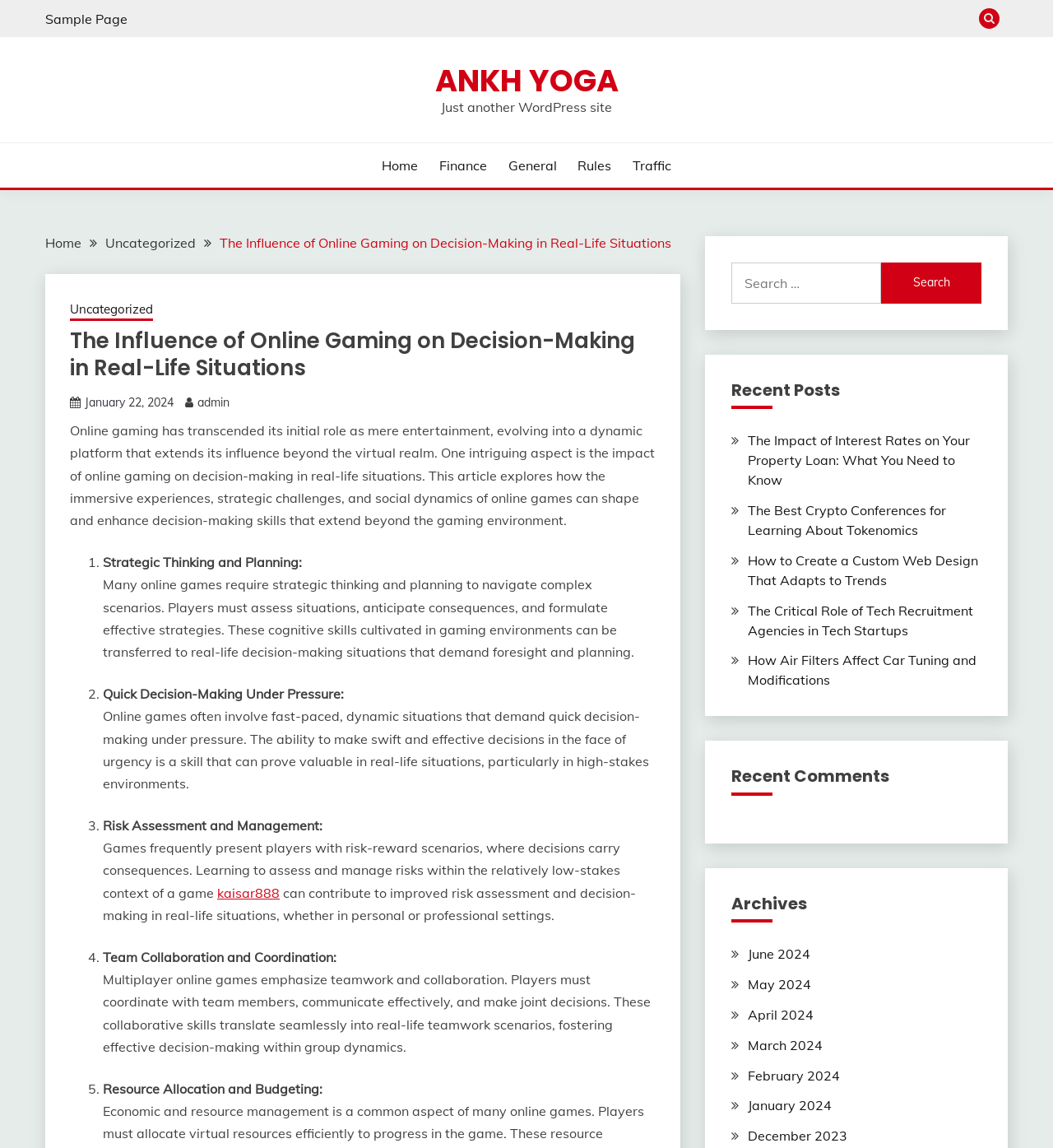Find the bounding box coordinates of the clickable area required to complete the following action: "Read the article 'The Influence of Online Gaming on Decision-Making in Real-Life Situations'".

[0.066, 0.286, 0.622, 0.332]